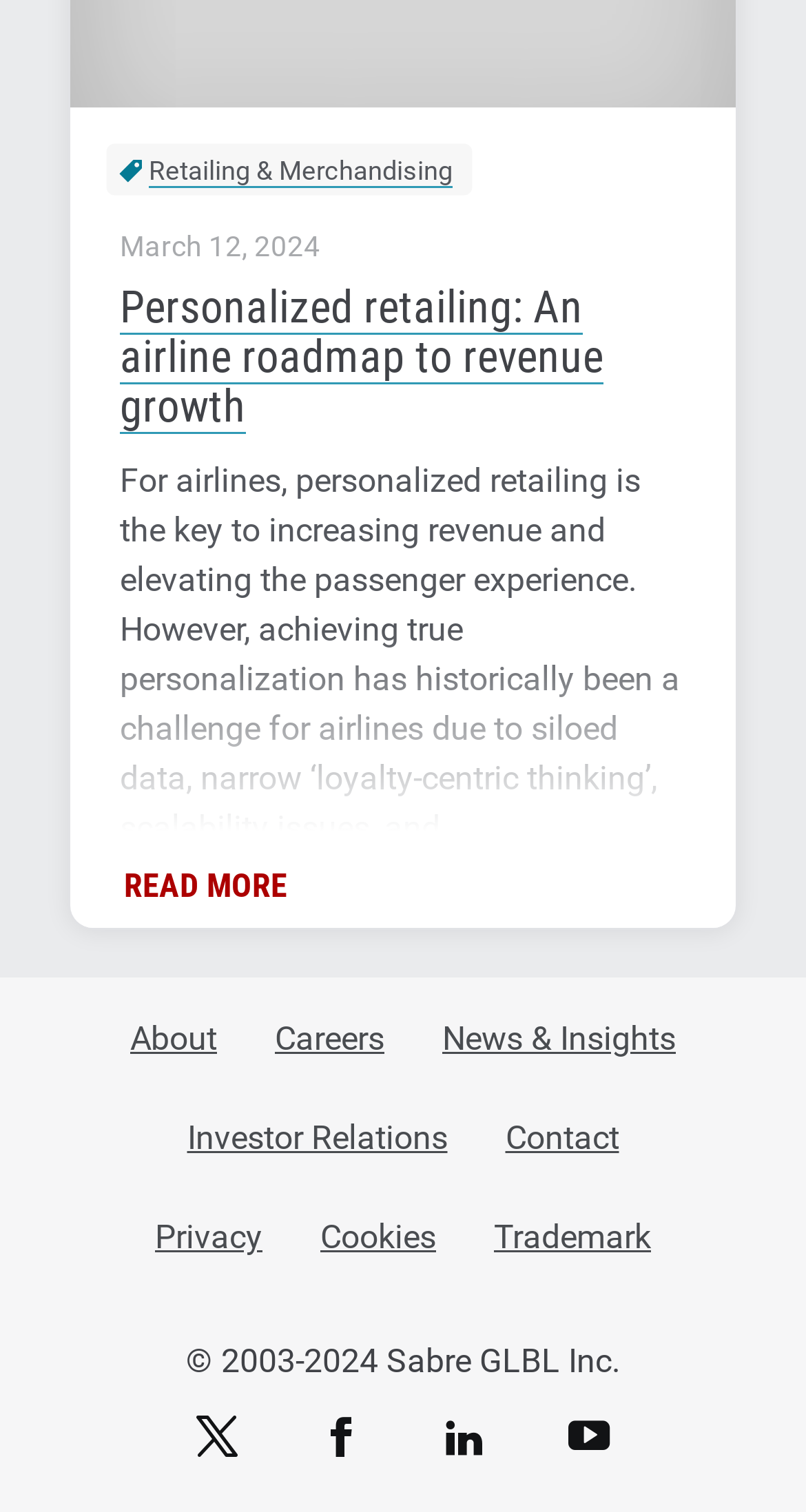Please study the image and answer the question comprehensively:
What is the topic of the article mentioned on the webpage?

The topic of the article is mentioned in the heading element with the text 'Personalized retailing: An airline roadmap to revenue growth' and bounding box coordinates [0.149, 0.187, 0.851, 0.285].